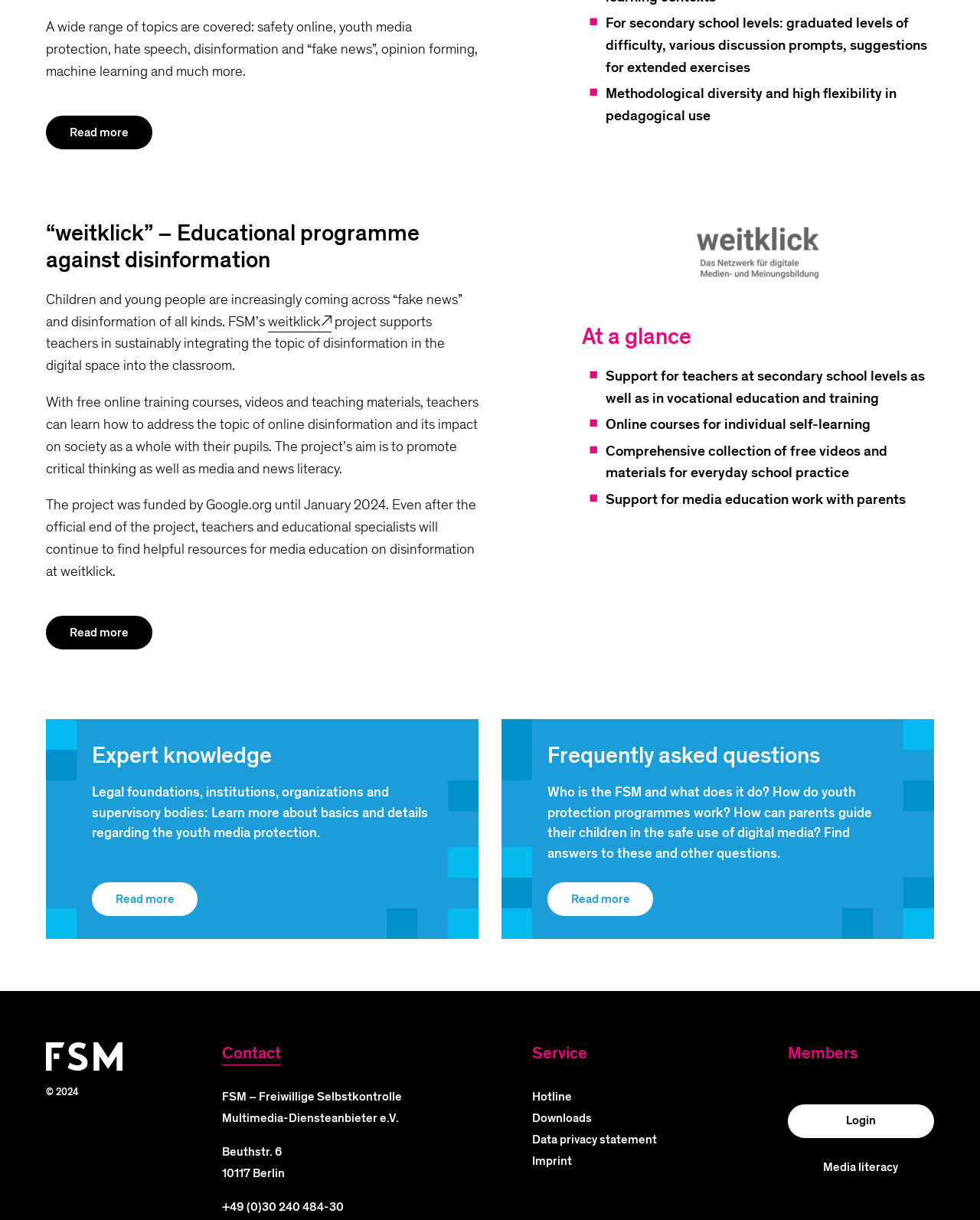Bounding box coordinates must be specified in the format (top-left x, top-left y, bottom-right x, bottom-right y). All values should be floating point numbers between 0 and 1. What are the bounding box coordinates of the UI element described as: CC-BY 3.0

None